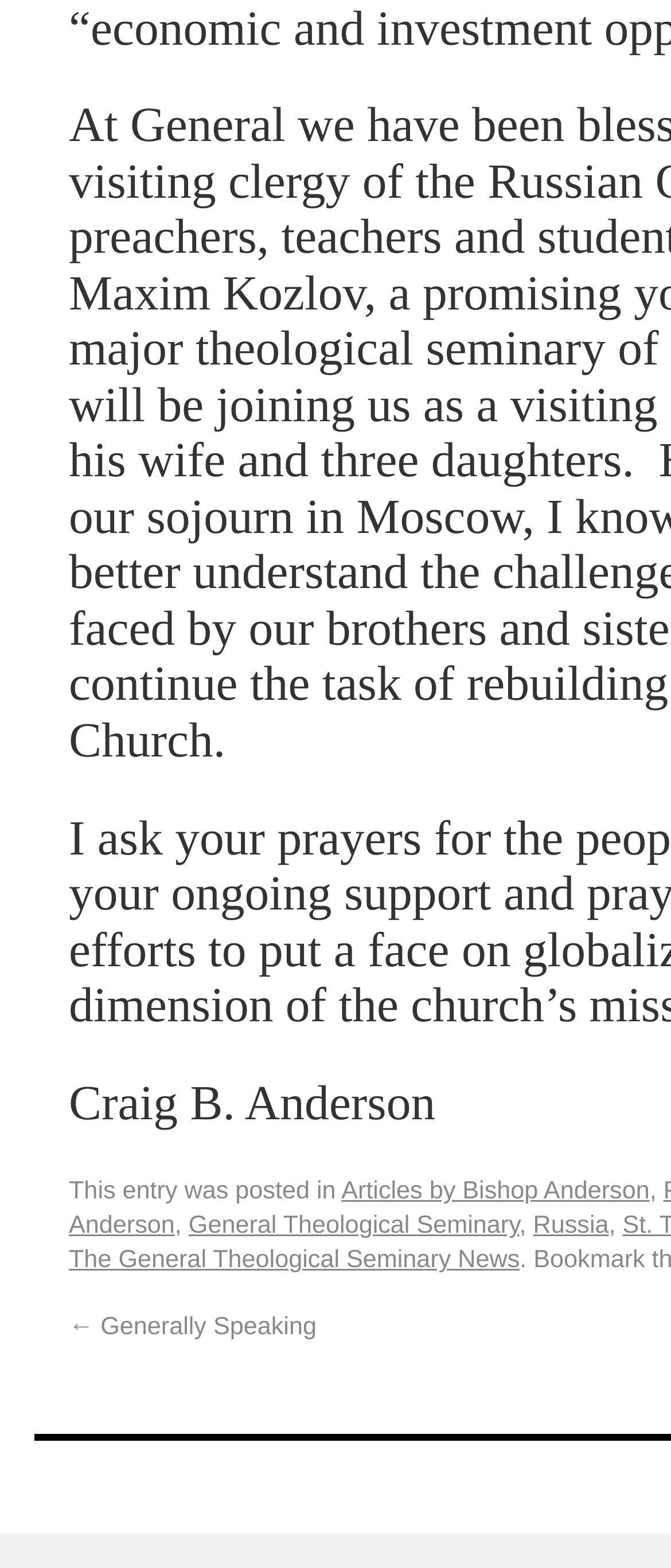Provide your answer in a single word or phrase: 
What is the category of the article?

Articles by Bishop Anderson